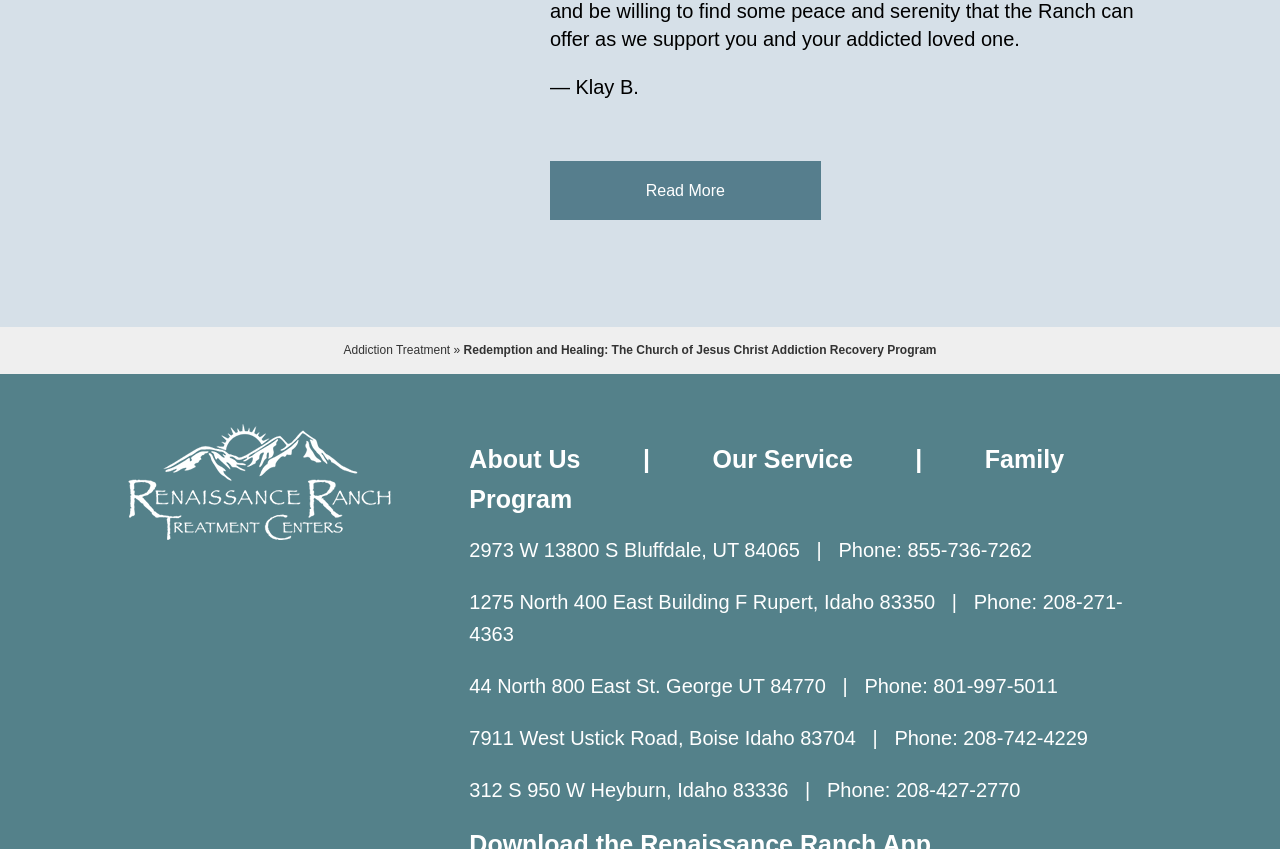For the element described, predict the bounding box coordinates as (top-left x, top-left y, bottom-right x, bottom-right y). All values should be between 0 and 1. Element description: Our Service

[0.557, 0.524, 0.666, 0.557]